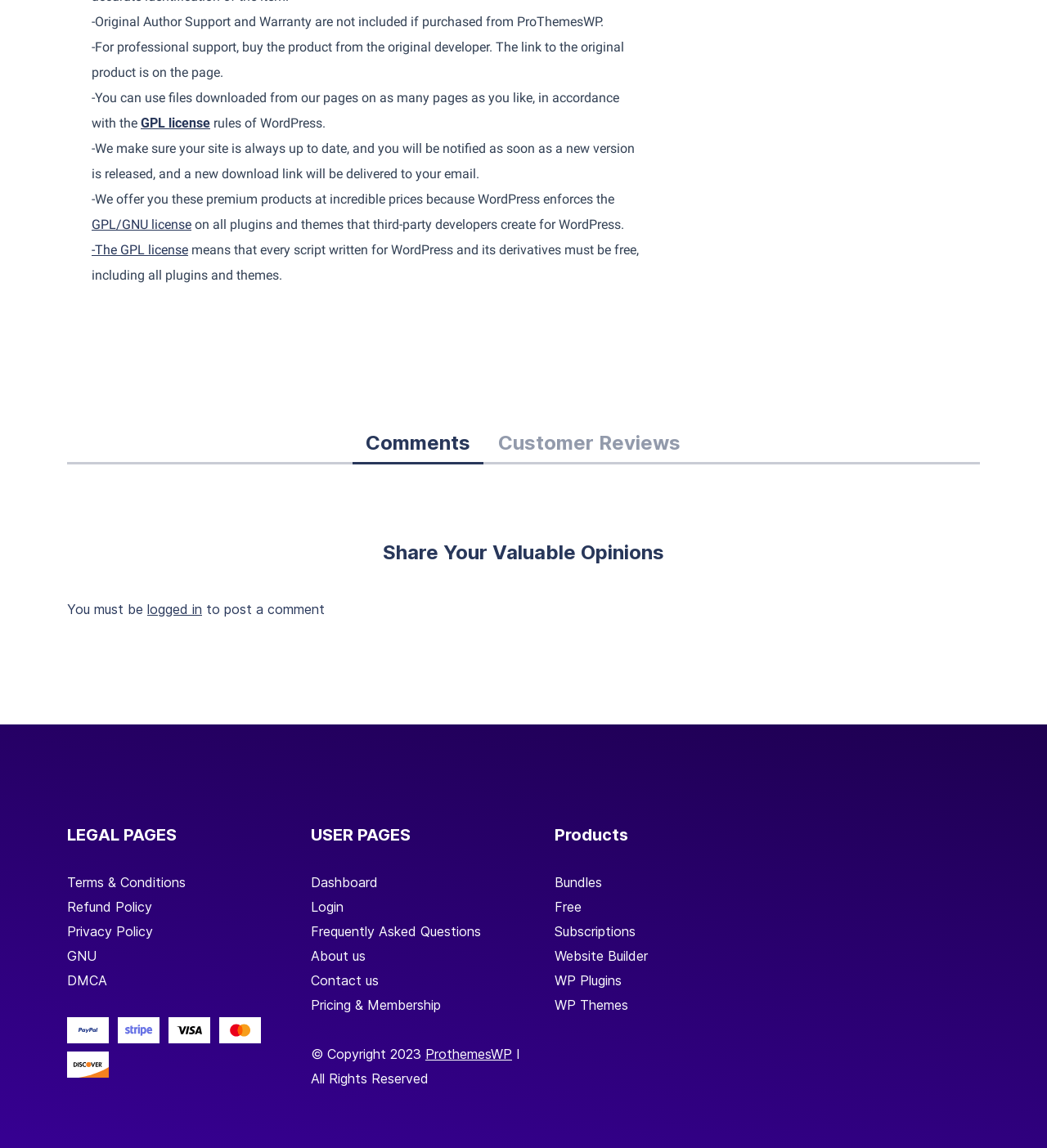What is the purpose of this website?
Use the image to answer the question with a single word or phrase.

Selling WordPress products